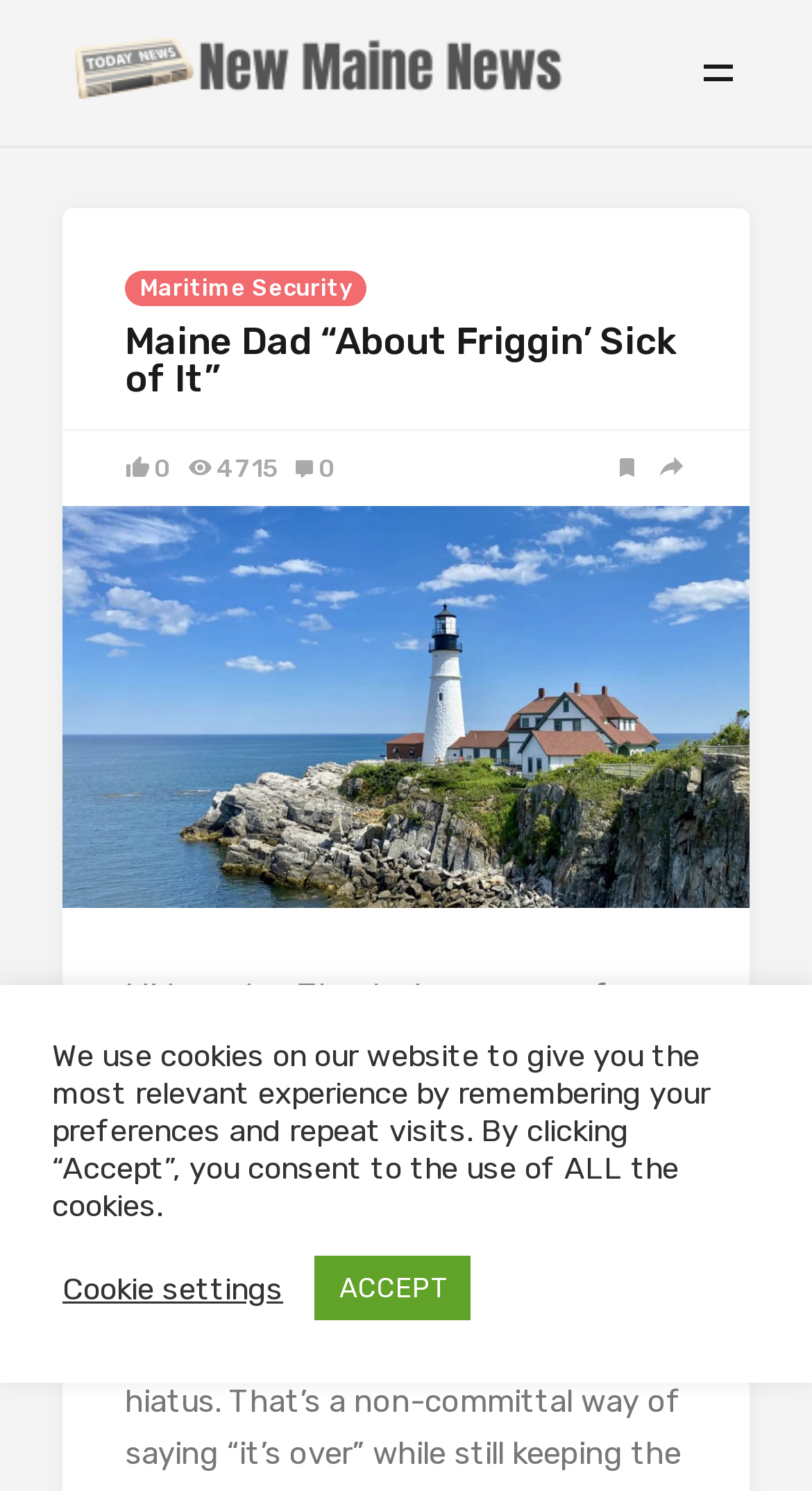How many social media links are there?
Please look at the screenshot and answer using one word or phrase.

5